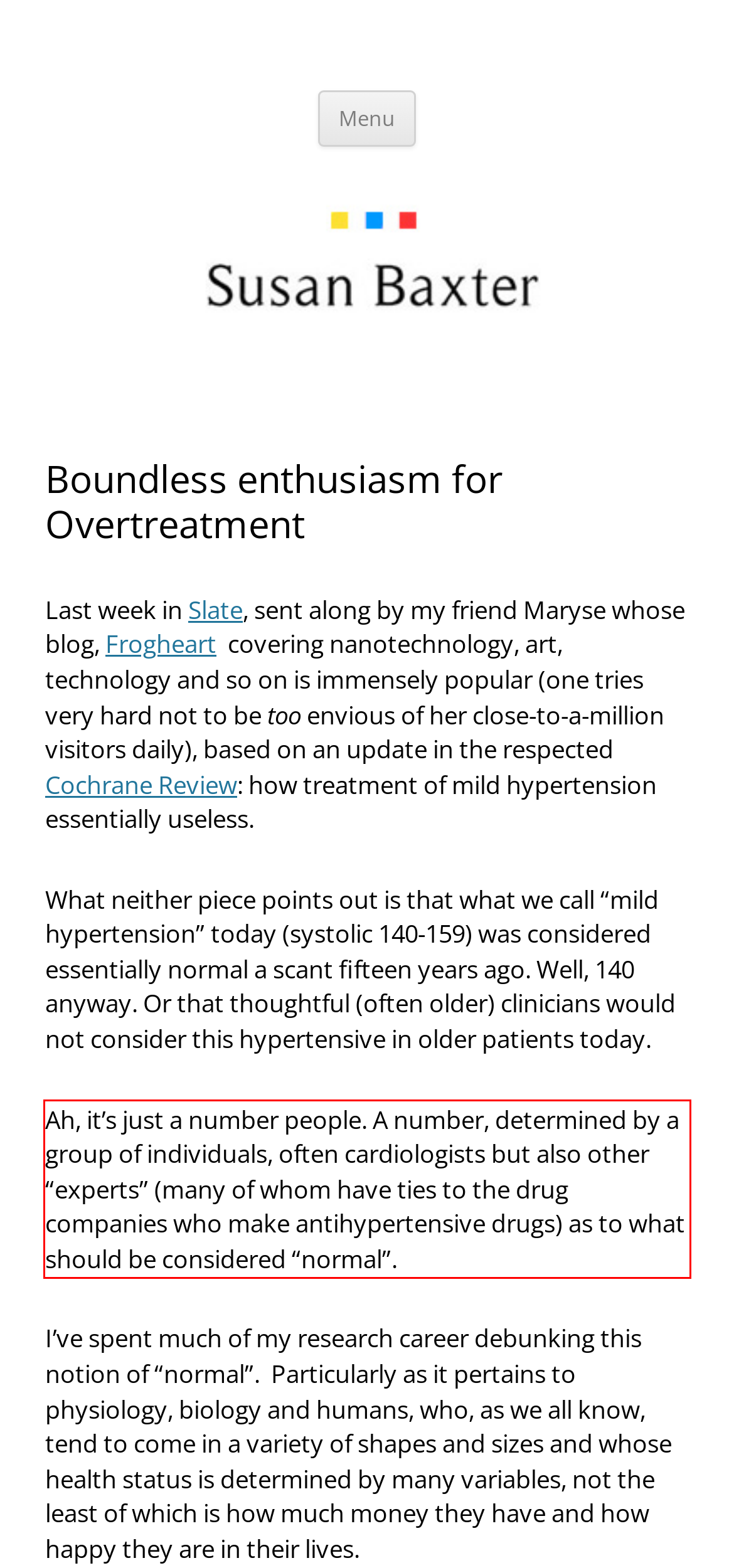Review the screenshot of the webpage and recognize the text inside the red rectangle bounding box. Provide the extracted text content.

Ah, it’s just a number people. A number, determined by a group of individuals, often cardiologists but also other “experts” (many of whom have ties to the drug companies who make antihypertensive drugs) as to what should be considered “normal”.